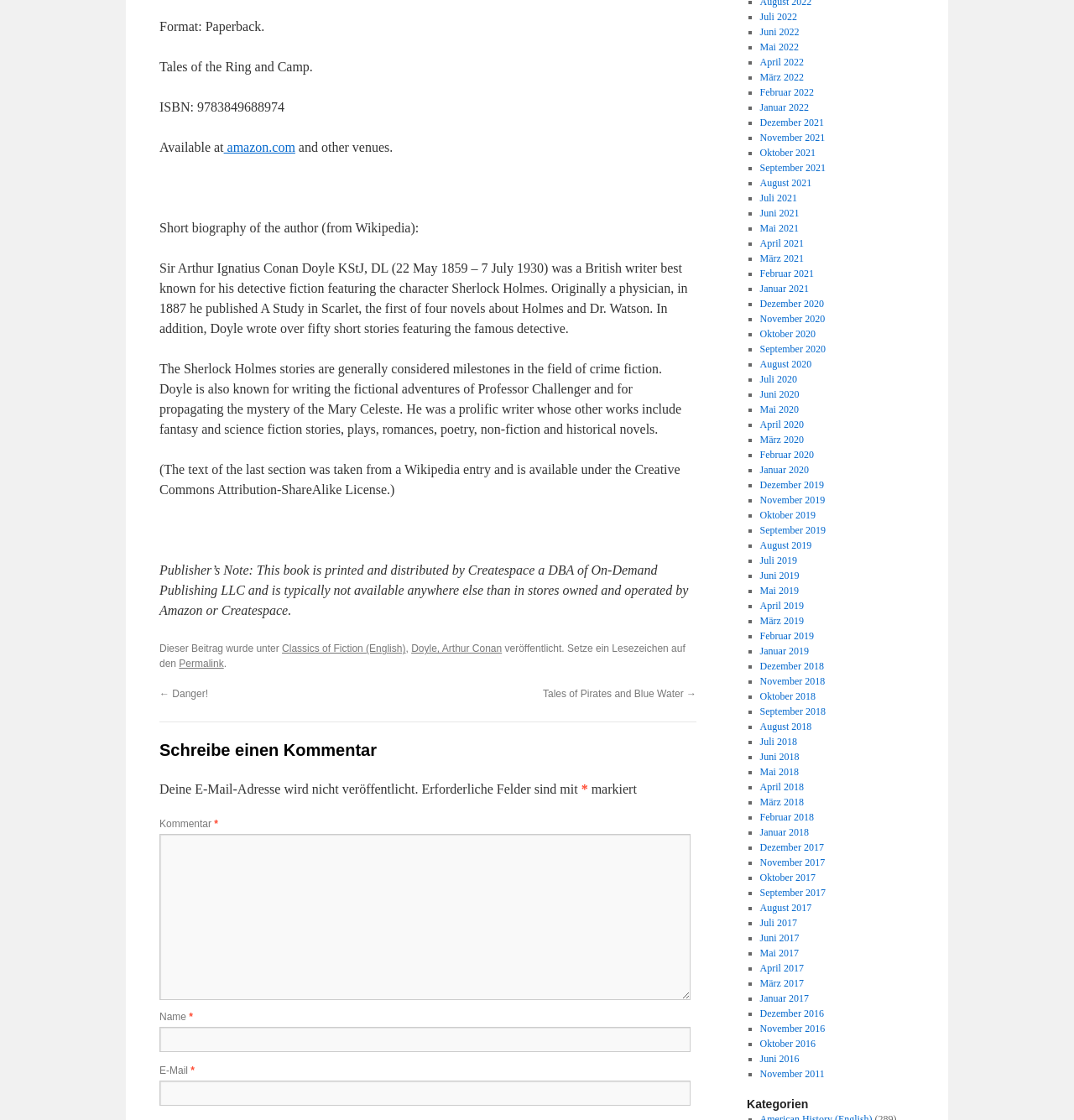Find the bounding box coordinates for the element described here: "Permalink".

[0.167, 0.587, 0.208, 0.598]